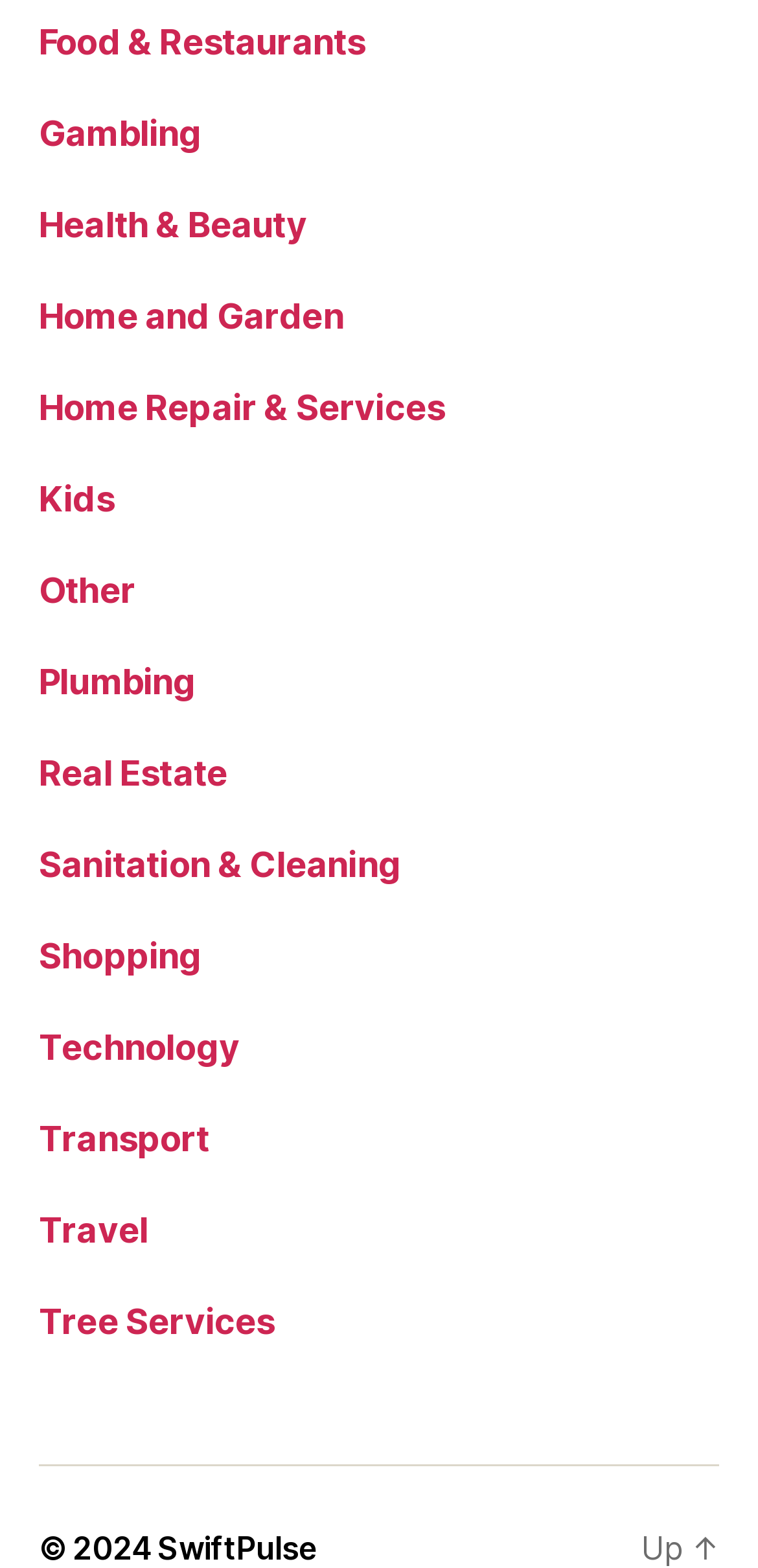Identify the coordinates of the bounding box for the element that must be clicked to accomplish the instruction: "Scroll up".

[0.846, 0.975, 0.949, 0.999]